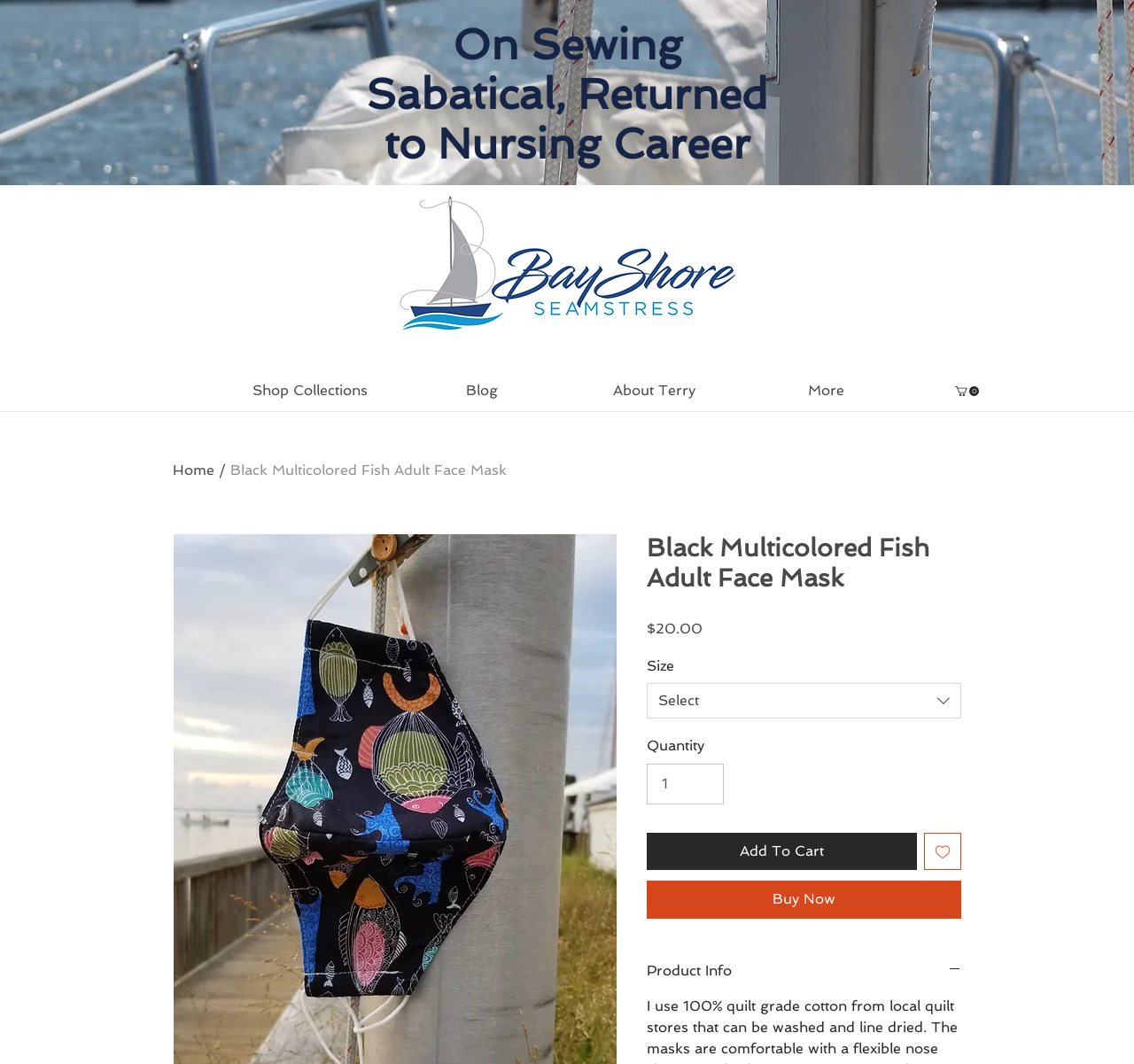What is the price of the face mask?
Based on the screenshot, respond with a single word or phrase.

$20.00